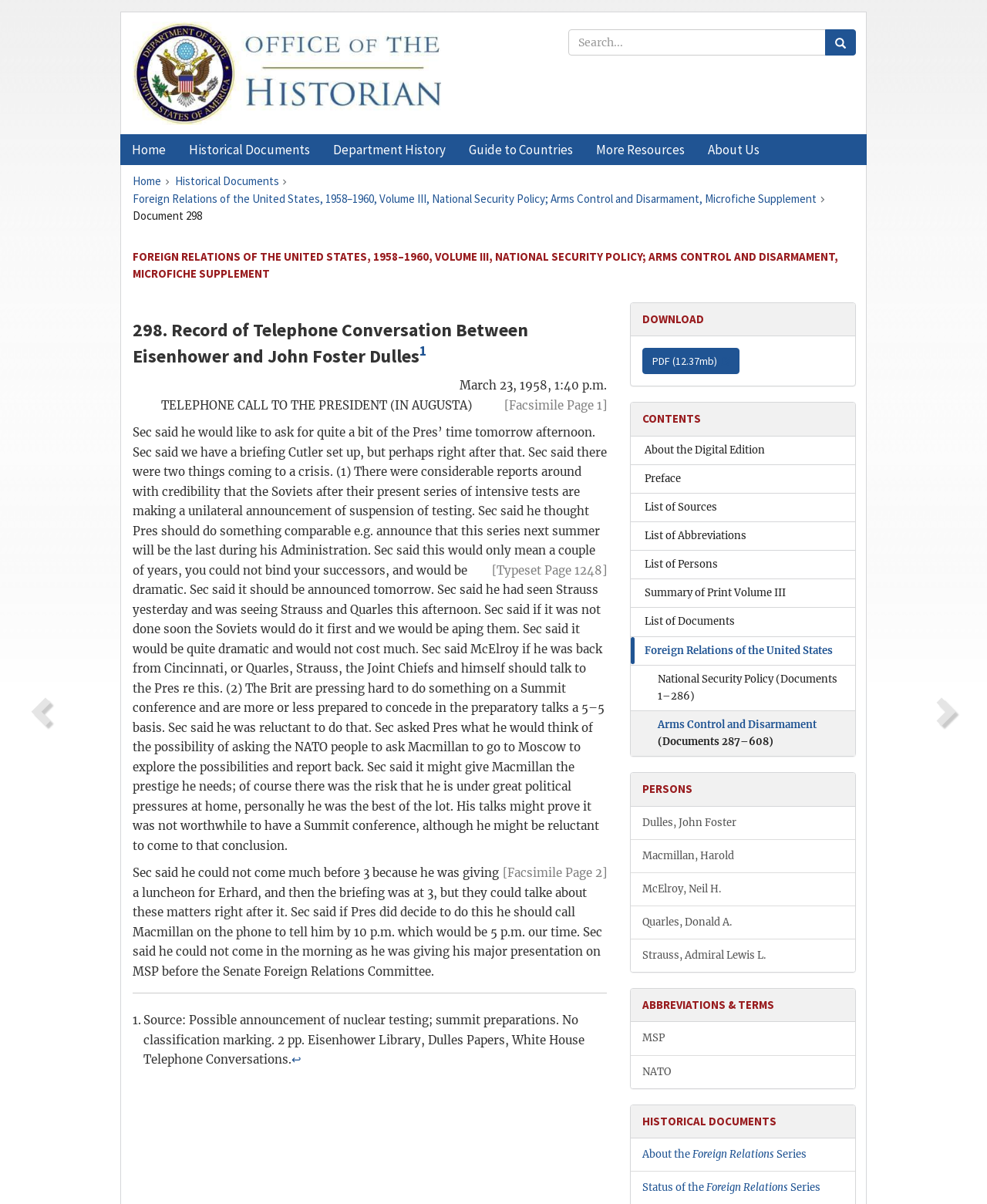Please find the bounding box coordinates for the clickable element needed to perform this instruction: "Click on the 'Top board portal software Comparison Guide'".

None